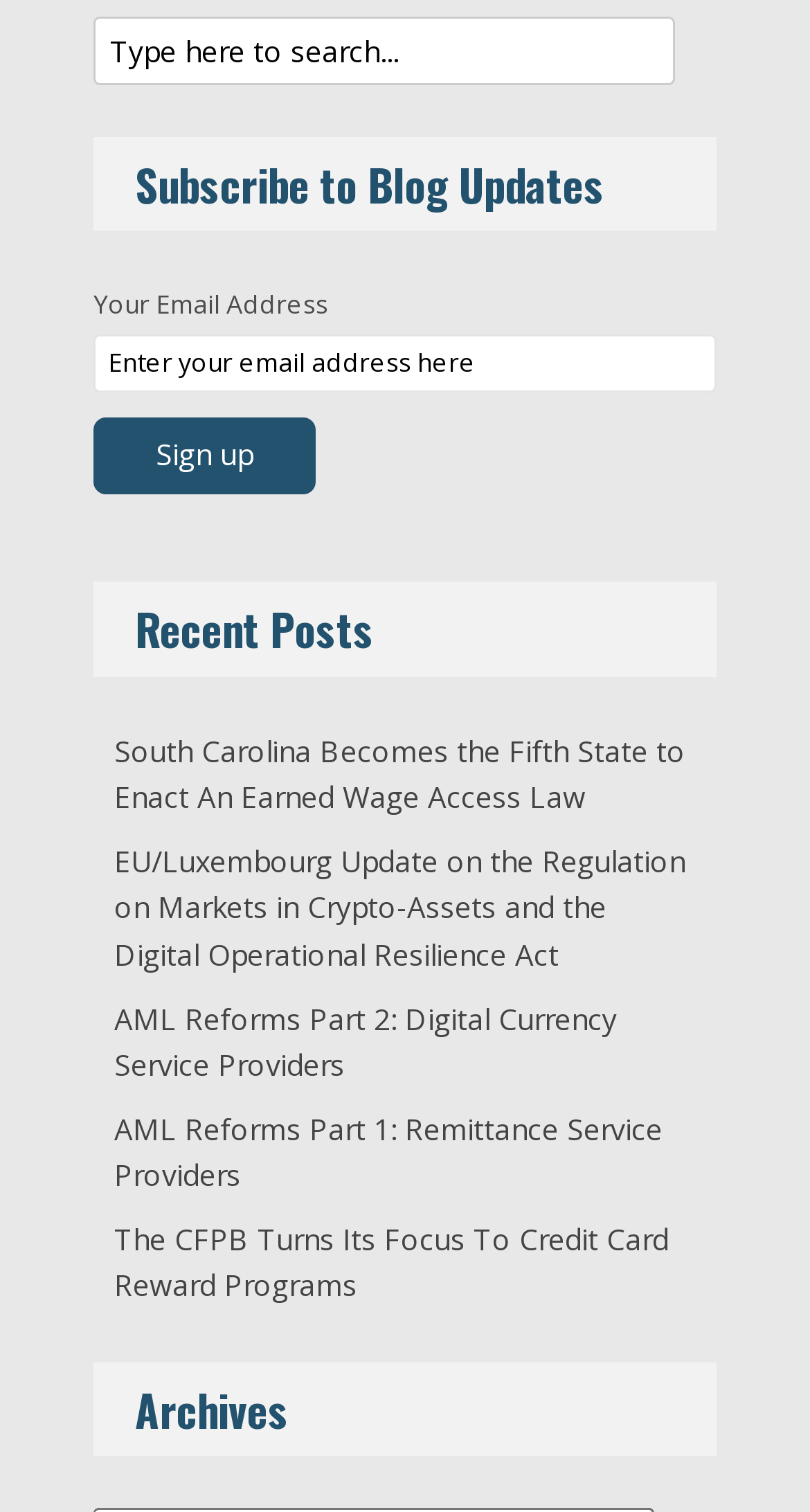Can you determine the bounding box coordinates of the area that needs to be clicked to fulfill the following instruction: "Sign up for blog updates"?

[0.115, 0.276, 0.39, 0.327]